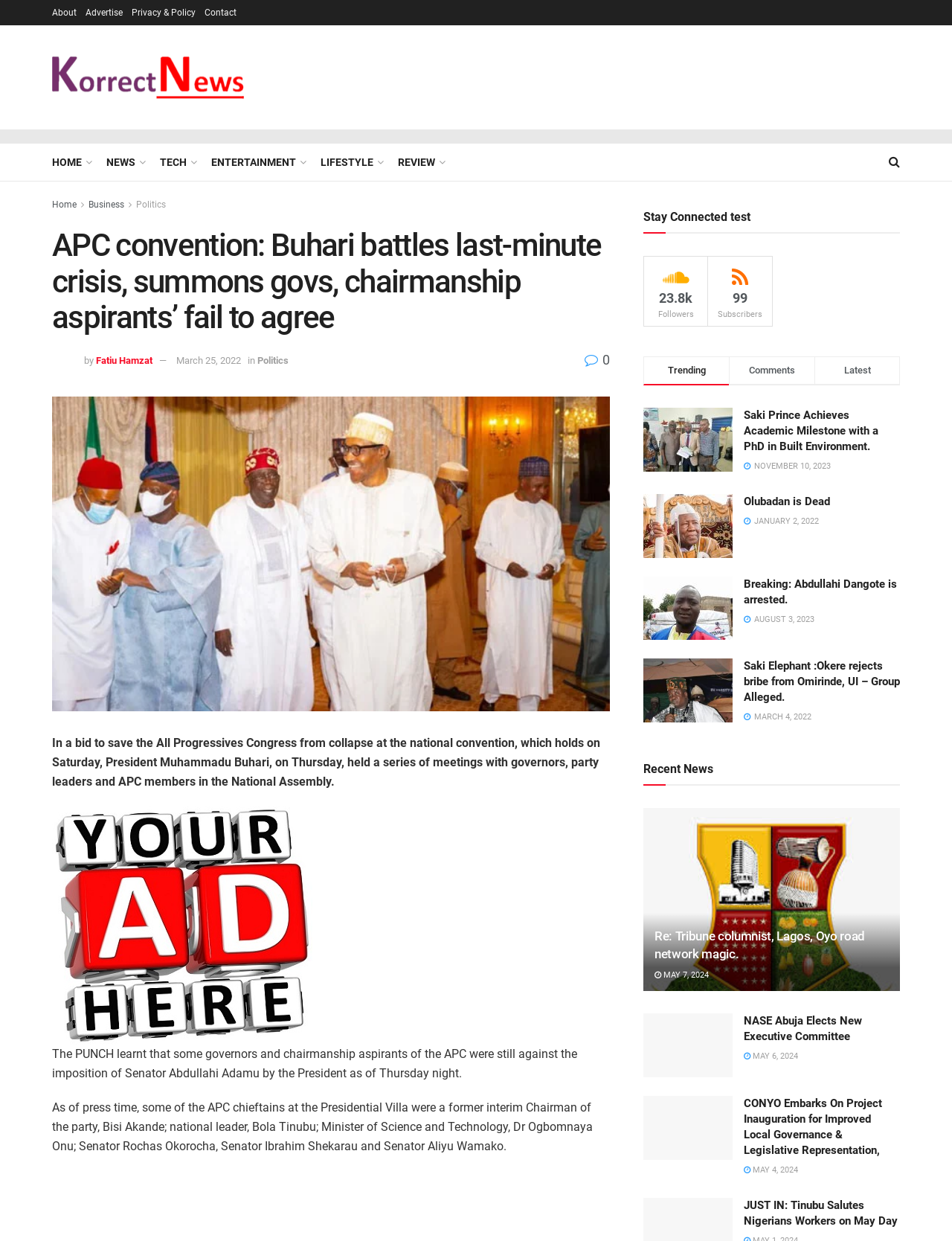Your task is to extract the text of the main heading from the webpage.

APC convention: Buhari battles last-minute crisis, summons govs, chairmanship aspirants’ fail to agree